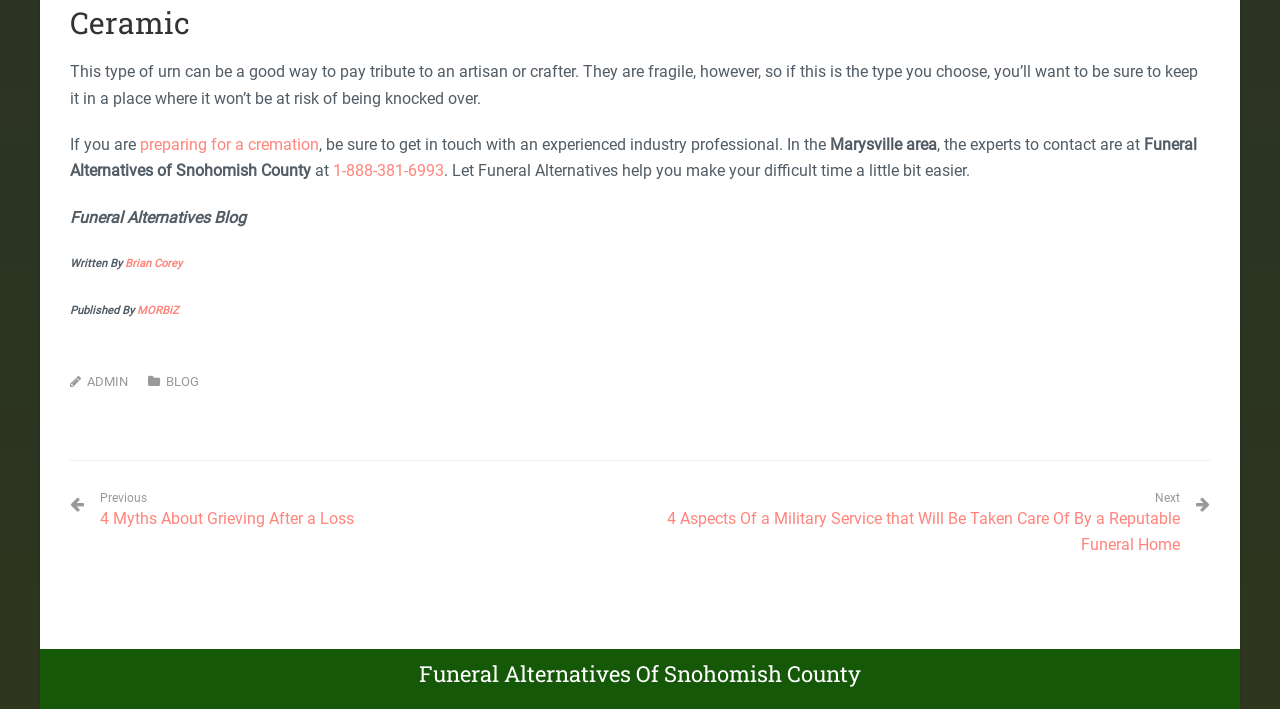Please identify the bounding box coordinates of the element I need to click to follow this instruction: "Call the phone number 1-888-381-6993".

[0.26, 0.228, 0.347, 0.254]